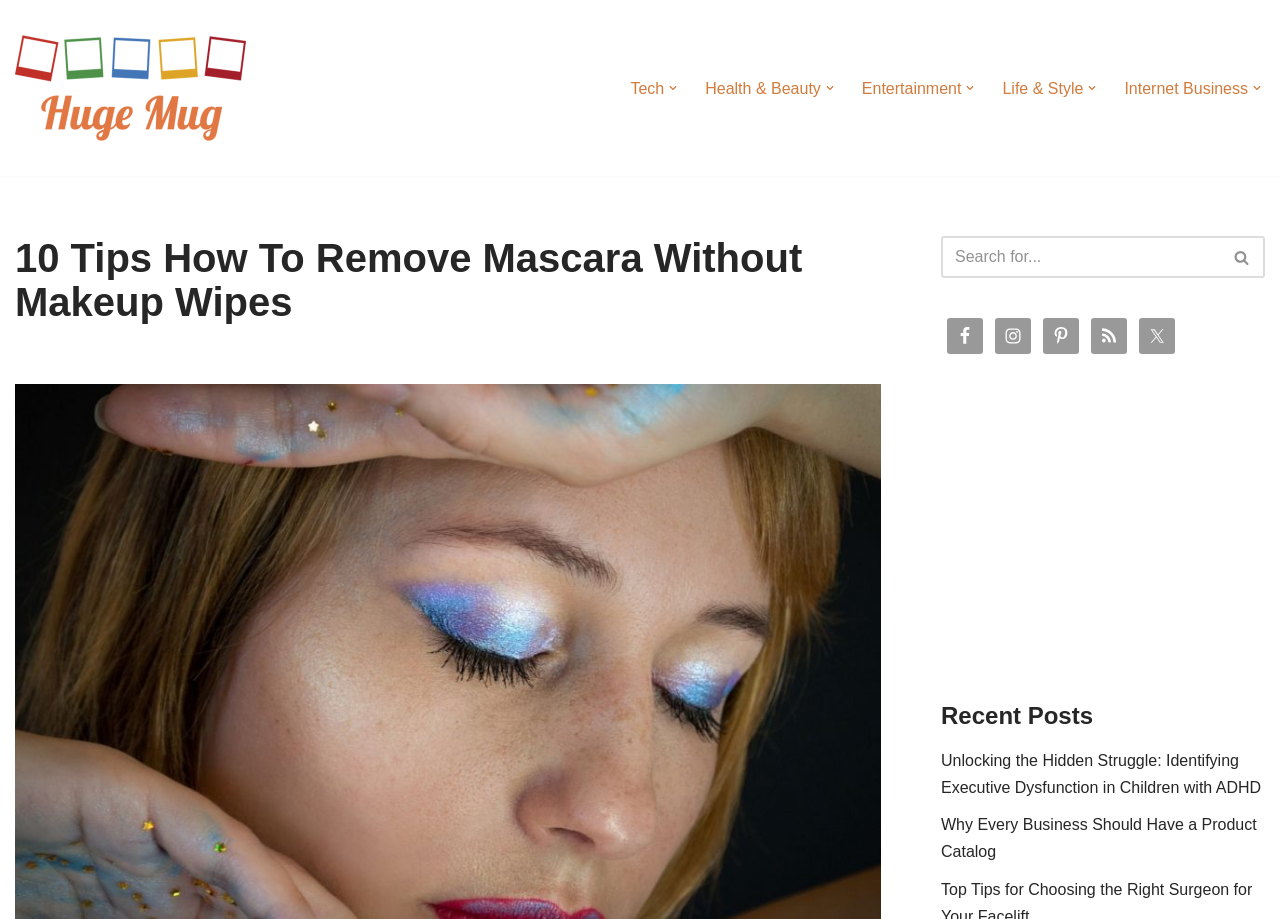Locate the bounding box coordinates of the element that should be clicked to execute the following instruction: "Read the 'Unlocking the Hidden Struggle...' article".

[0.735, 0.818, 0.985, 0.866]